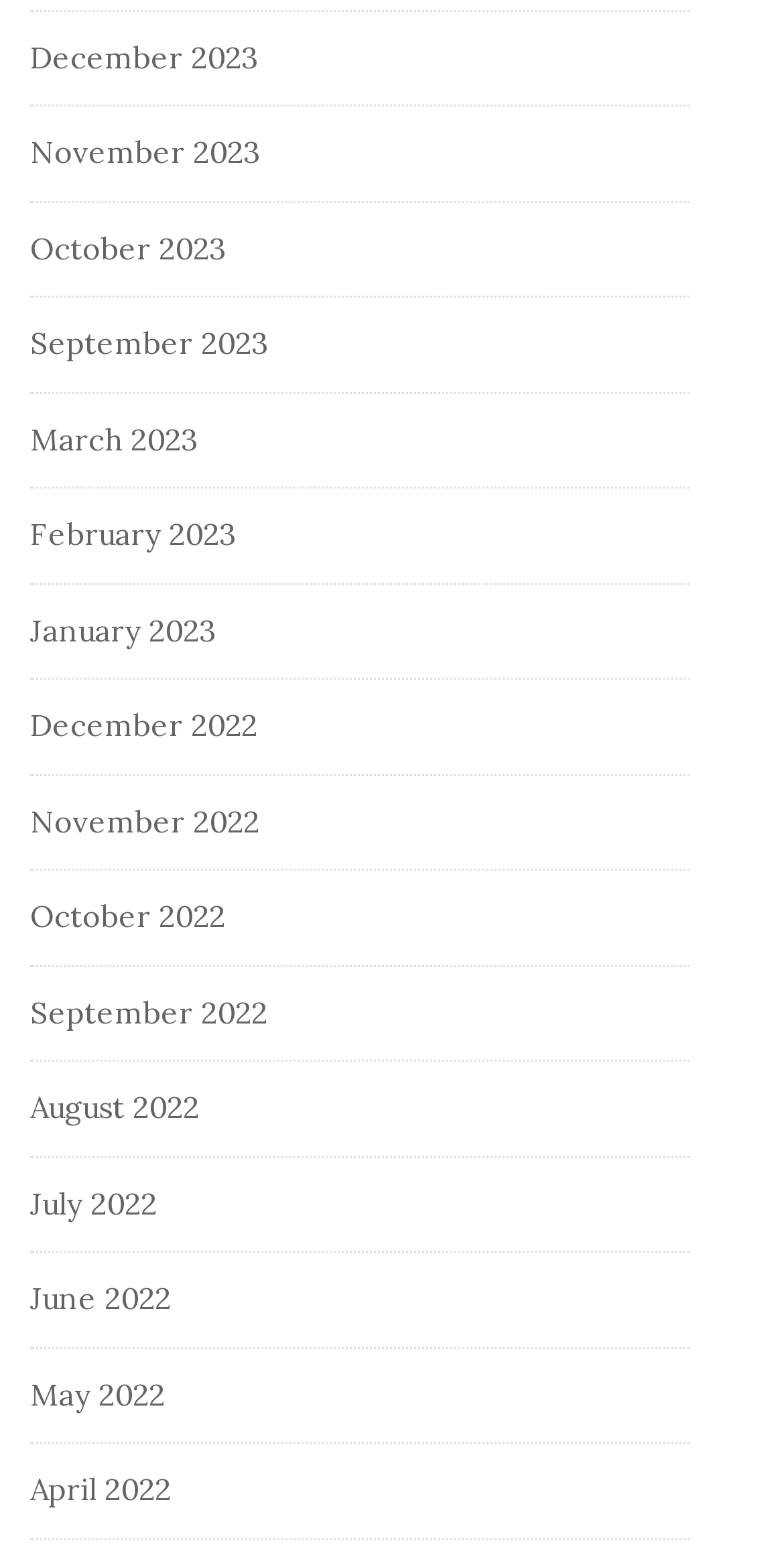What is the earliest month listed?
Provide a detailed and well-explained answer to the question.

By examining the list of links, I can see that the earliest month listed is April 2022, which is the last link in the list.